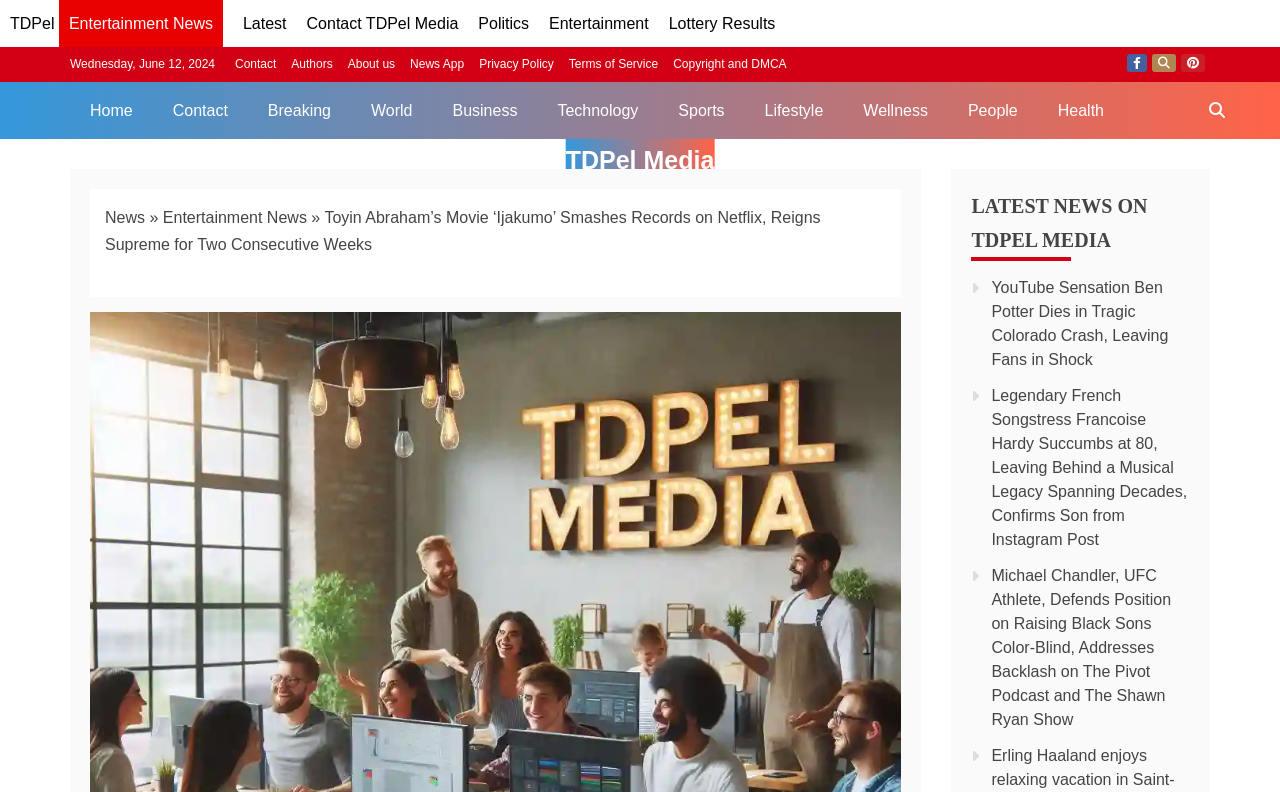What is the date of the webpage?
Please analyze the image and answer the question with as much detail as possible.

I found the date by looking at the static text element with the content 'Wednesday, June 12, 2024' located at the top of the webpage.